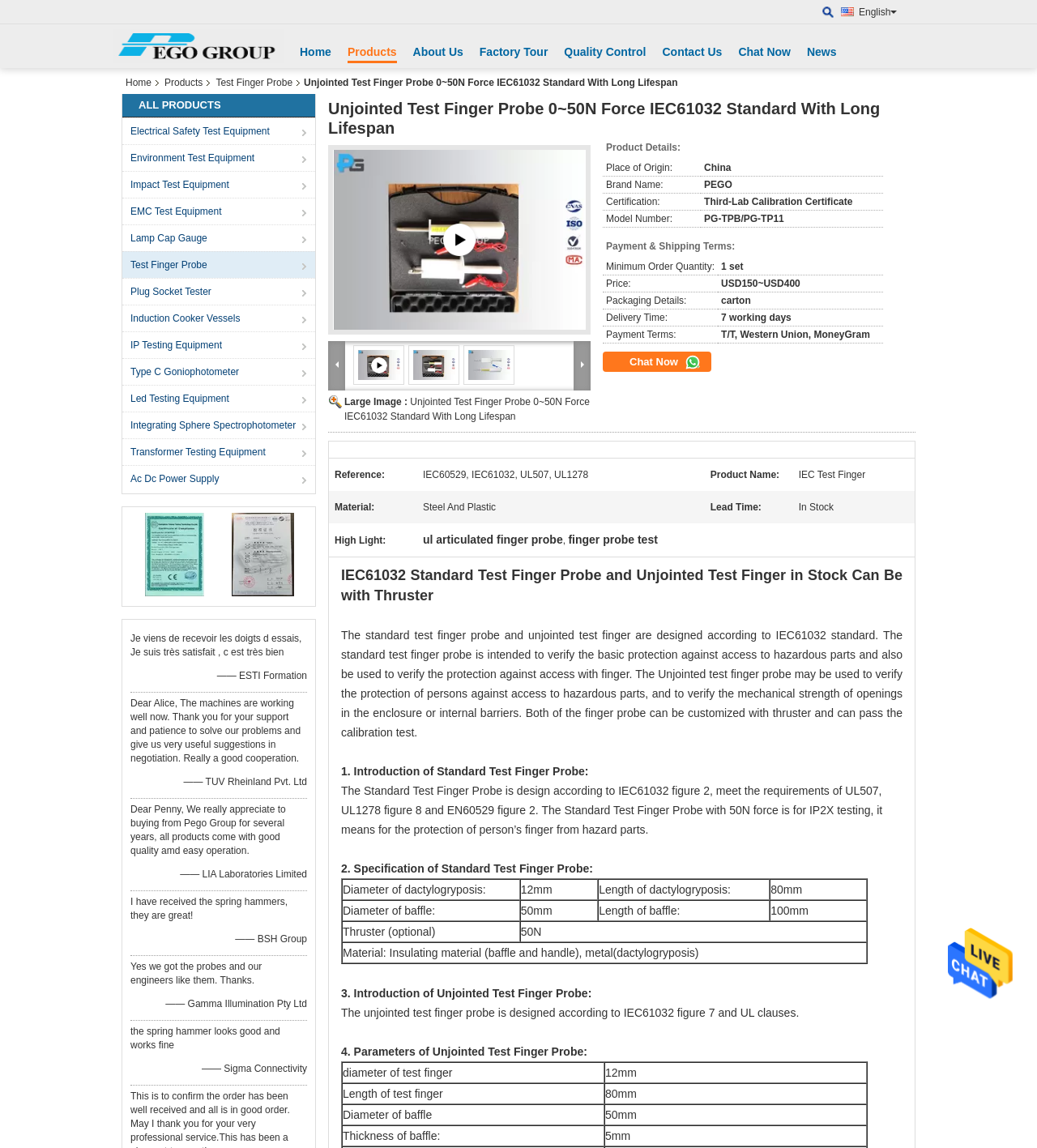Please give the bounding box coordinates of the area that should be clicked to fulfill the following instruction: "Click the 'Send Message' button". The coordinates should be in the format of four float numbers from 0 to 1, i.e., [left, top, right, bottom].

[0.914, 0.835, 0.977, 0.845]